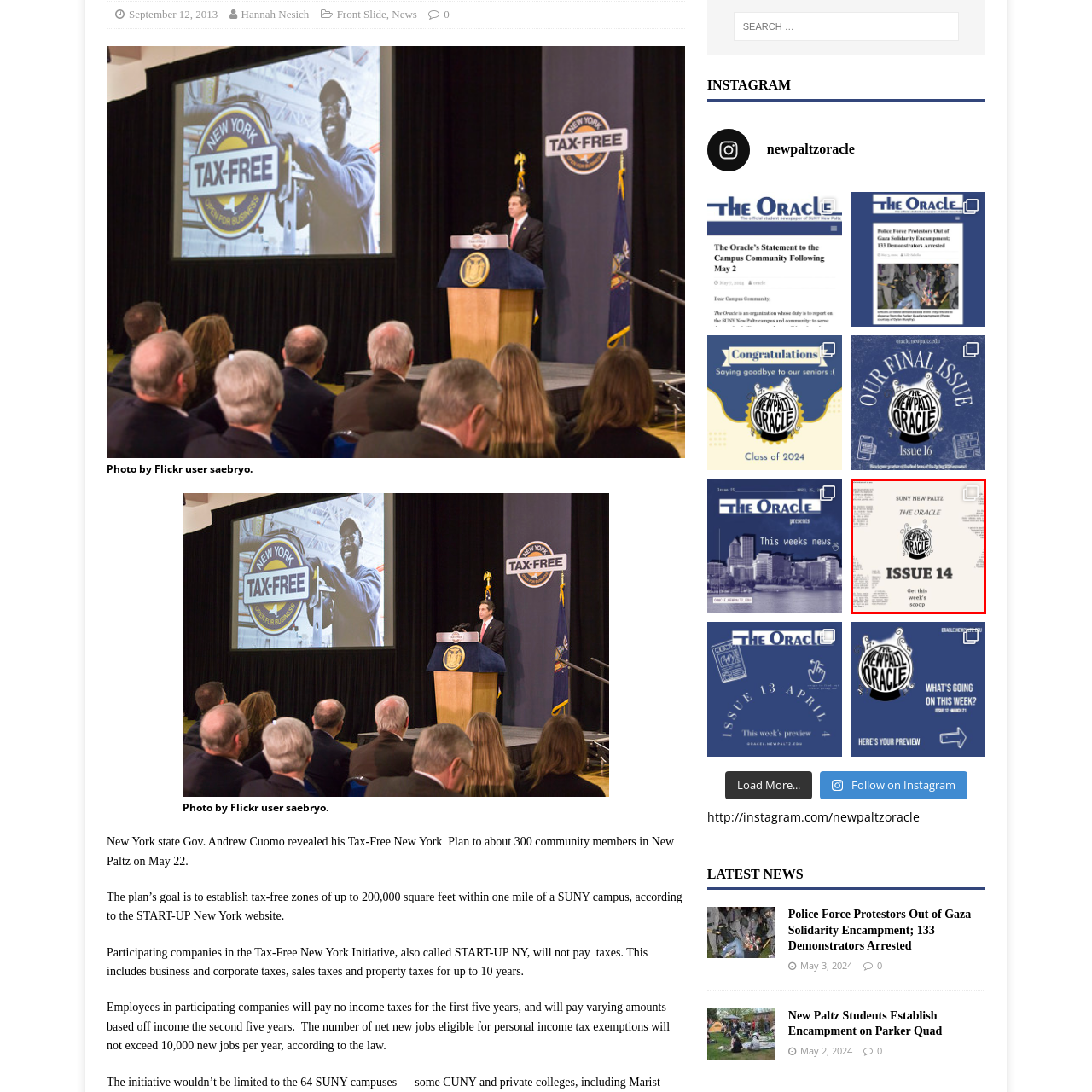What is the call to action at the bottom?
Review the image marked by the red bounding box and deliver a detailed response to the question.

The call to action at the bottom of the image reads 'Get this week's scoop', inviting readers to engage with the latest content and stay updated on campus news and updates.